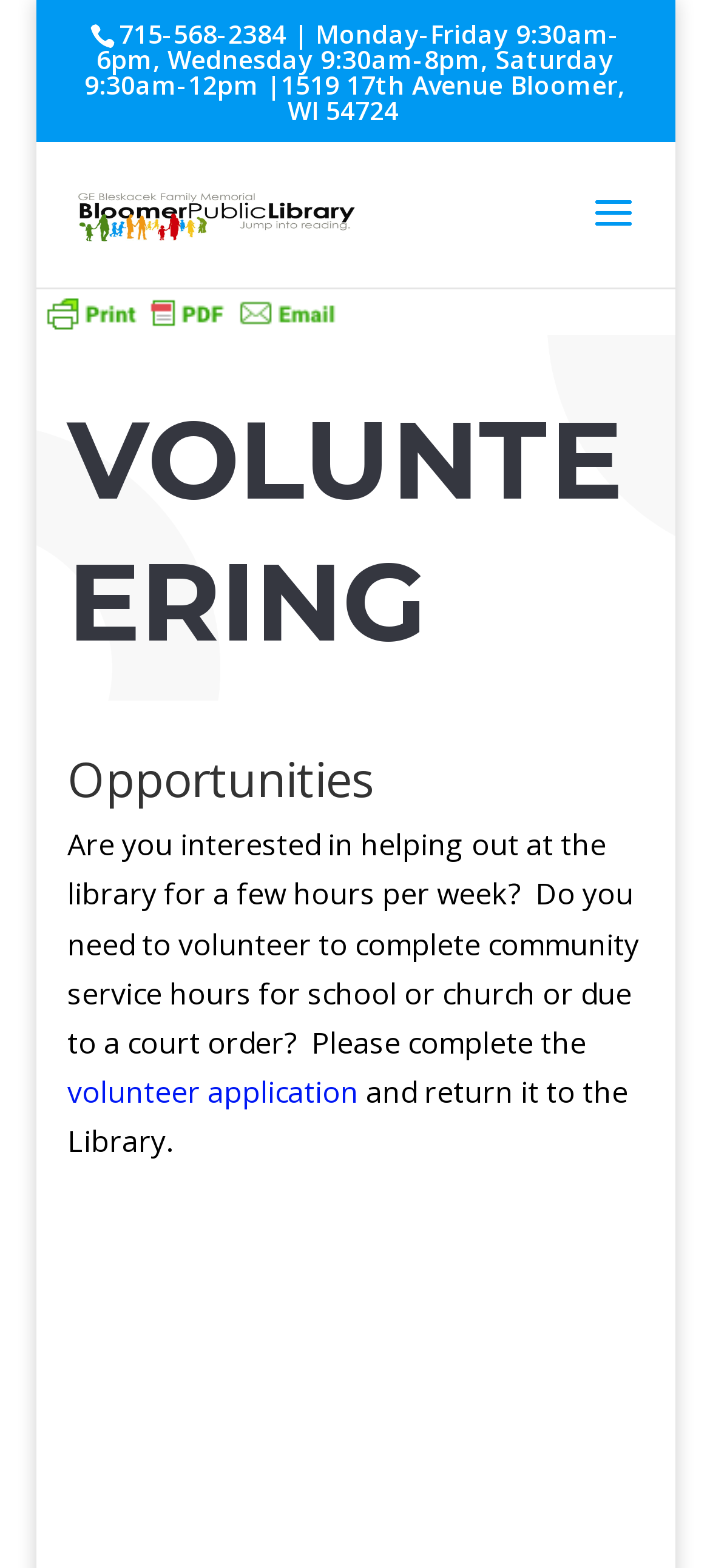Analyze the image and deliver a detailed answer to the question: What are the hours of operation for the library?

I found the hours of operation by looking at the static text element at the top of the page, which contains the library's contact information and hours of operation.